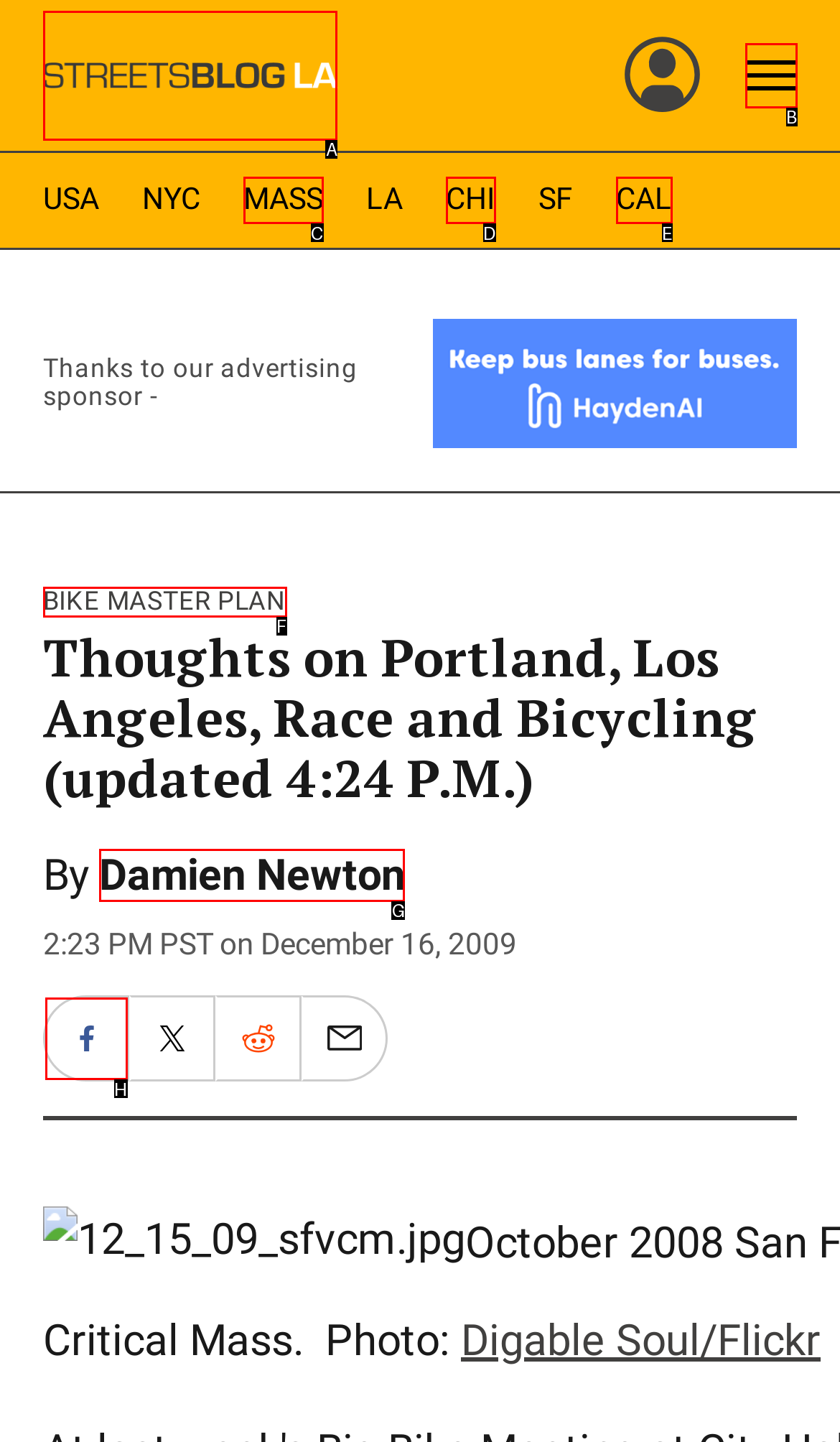Pick the right letter to click to achieve the task: Read the article by Damien Newton
Answer with the letter of the correct option directly.

G